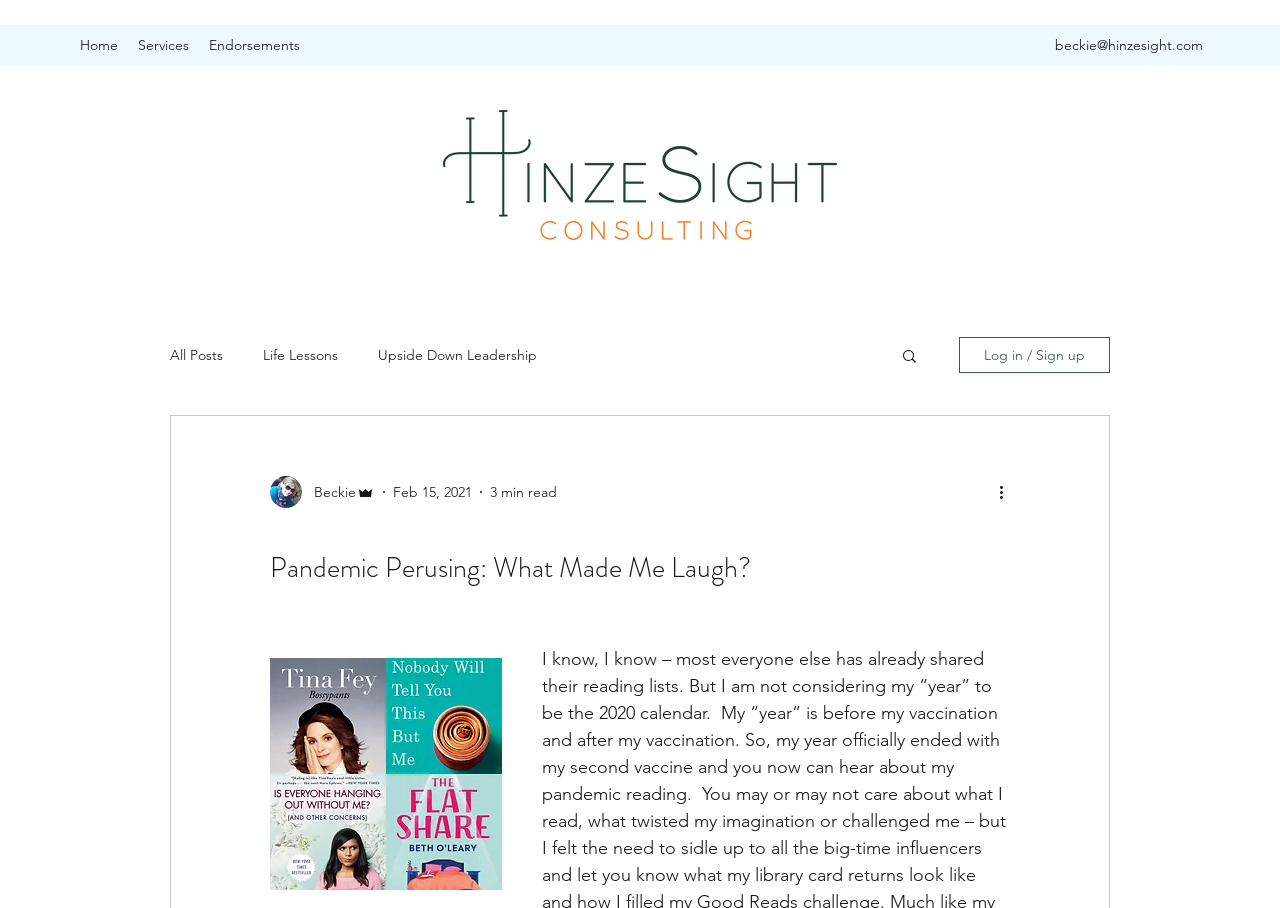Find the bounding box of the web element that fits this description: "Upside Down Leadership".

[0.295, 0.381, 0.42, 0.401]